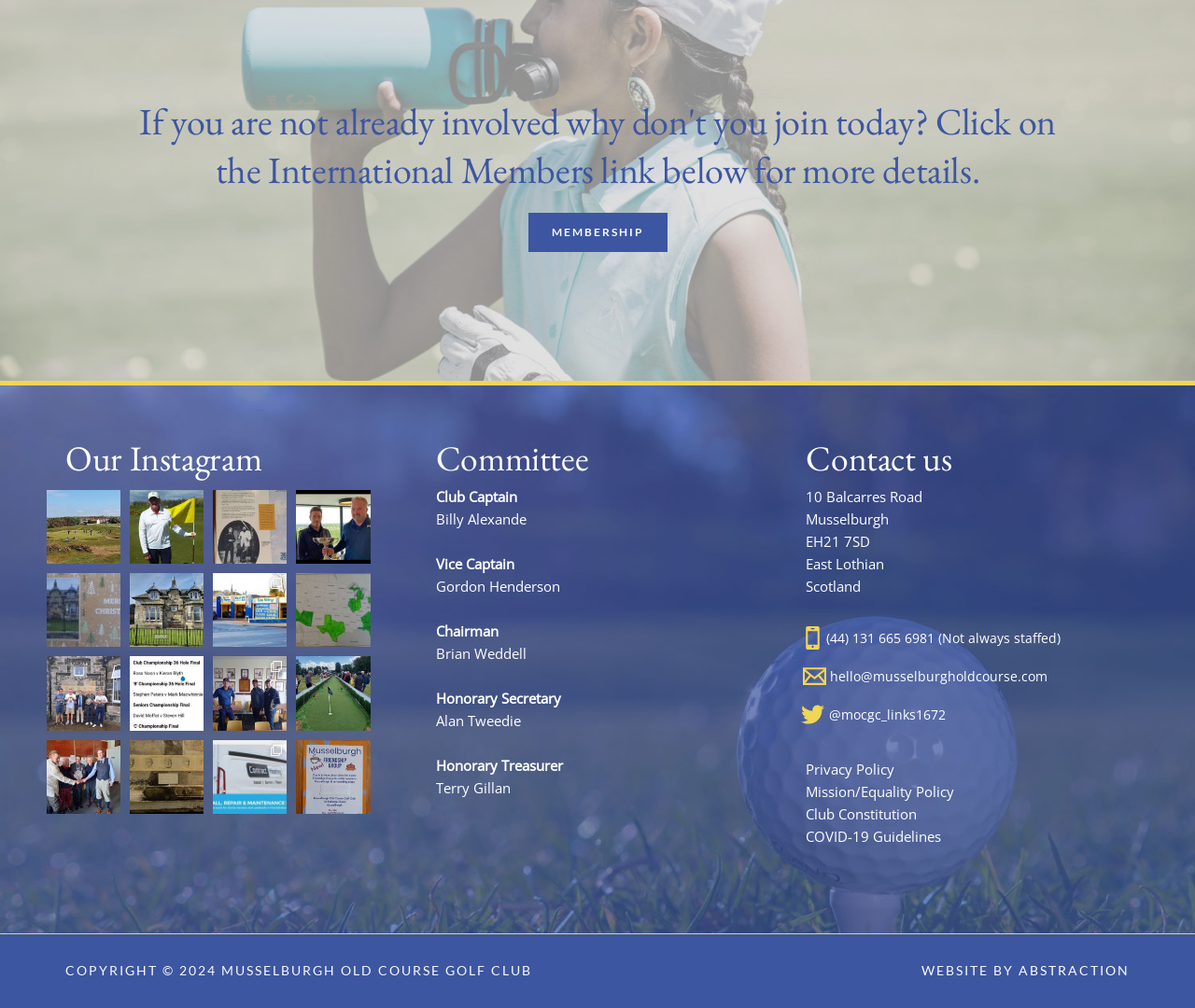Select the bounding box coordinates of the element I need to click to carry out the following instruction: "View the Instagram page".

[0.055, 0.429, 0.326, 0.481]